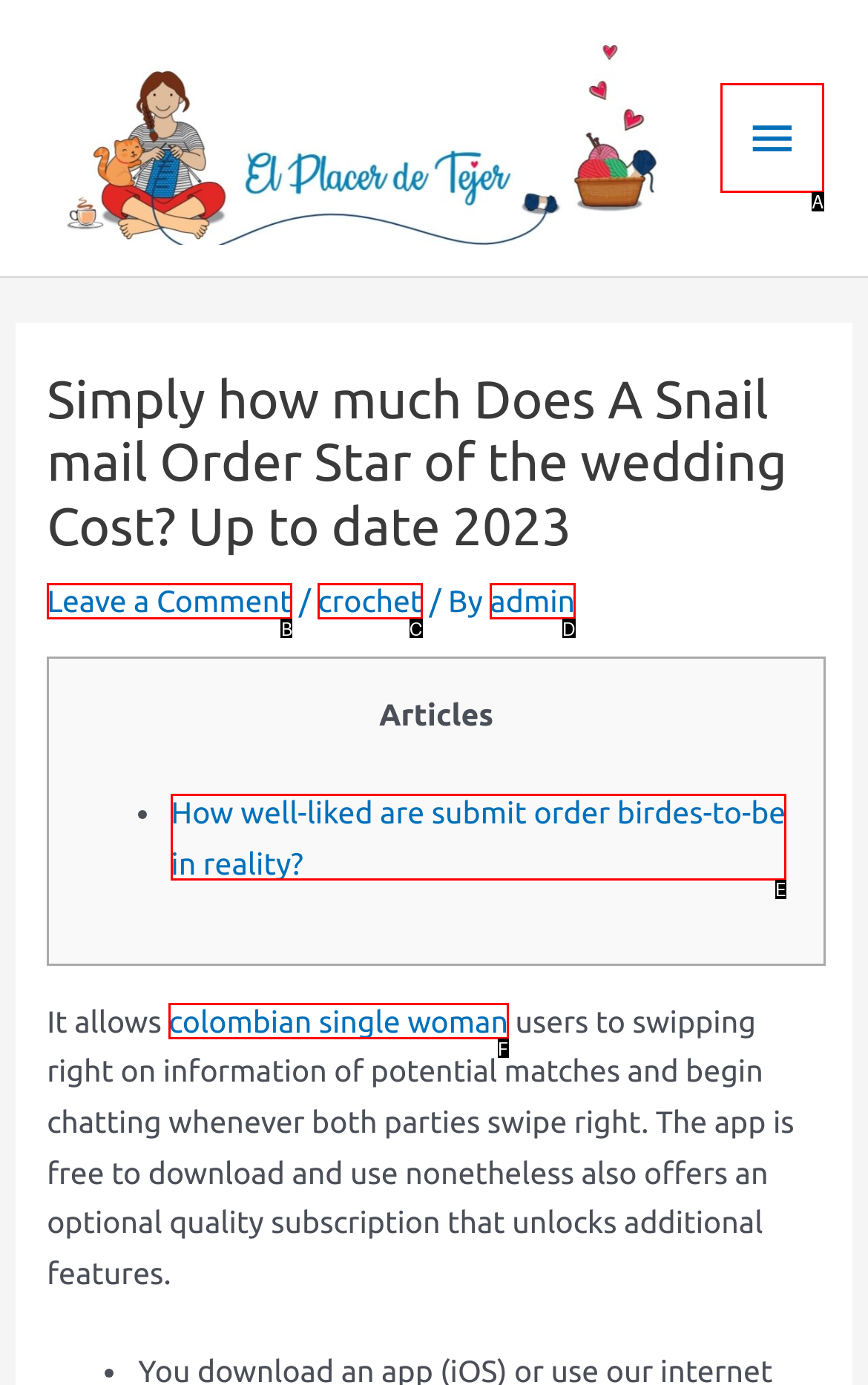What letter corresponds to the UI element described here: admin
Reply with the letter from the options provided.

D